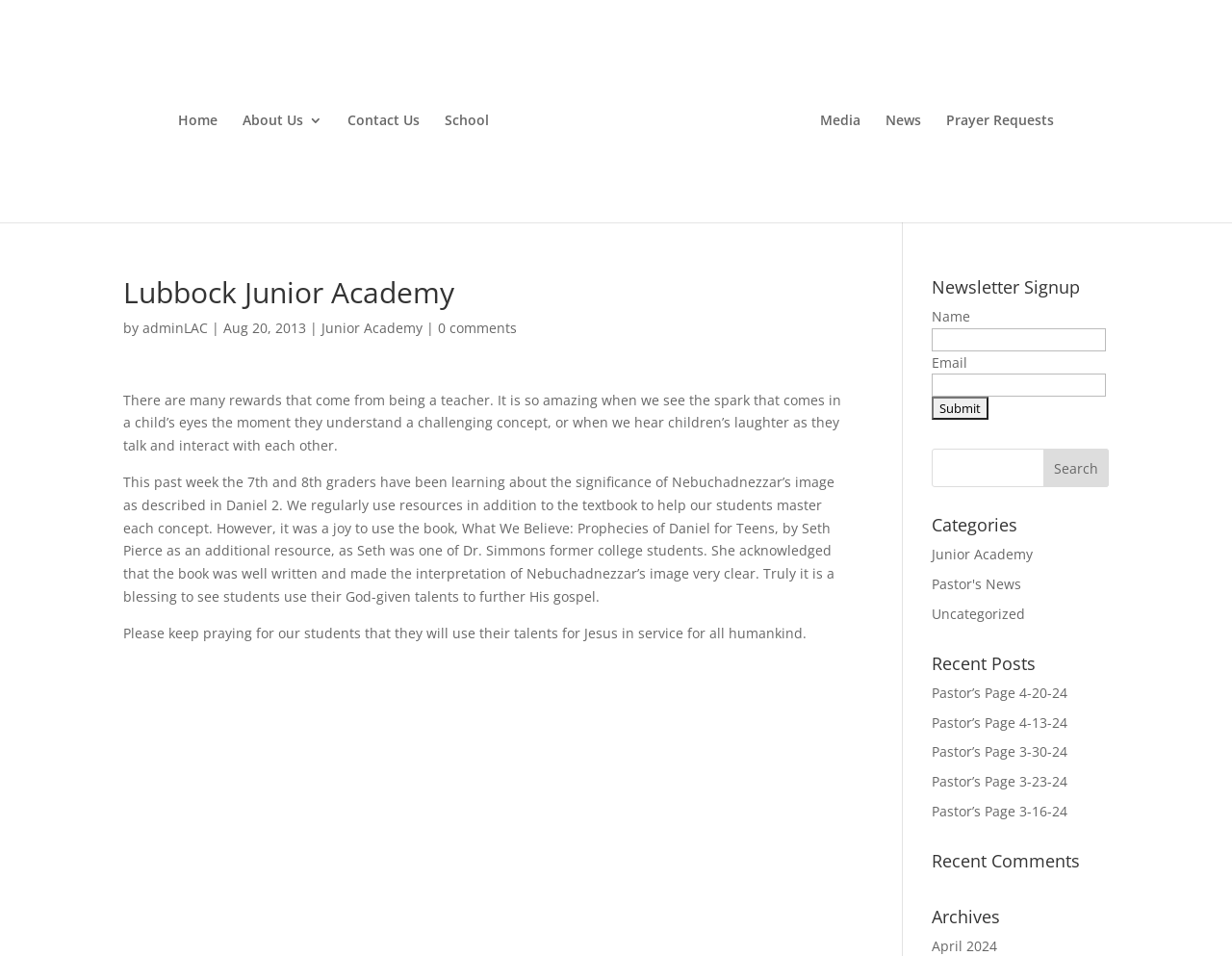Using the description "S2 Monthly Composites North Morocco", predict the bounding box of the relevant HTML element.

None